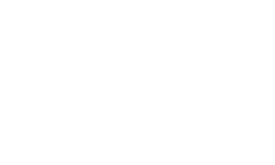What is the aesthetic style of the image?
Answer the question with a single word or phrase by looking at the picture.

Minimalistic